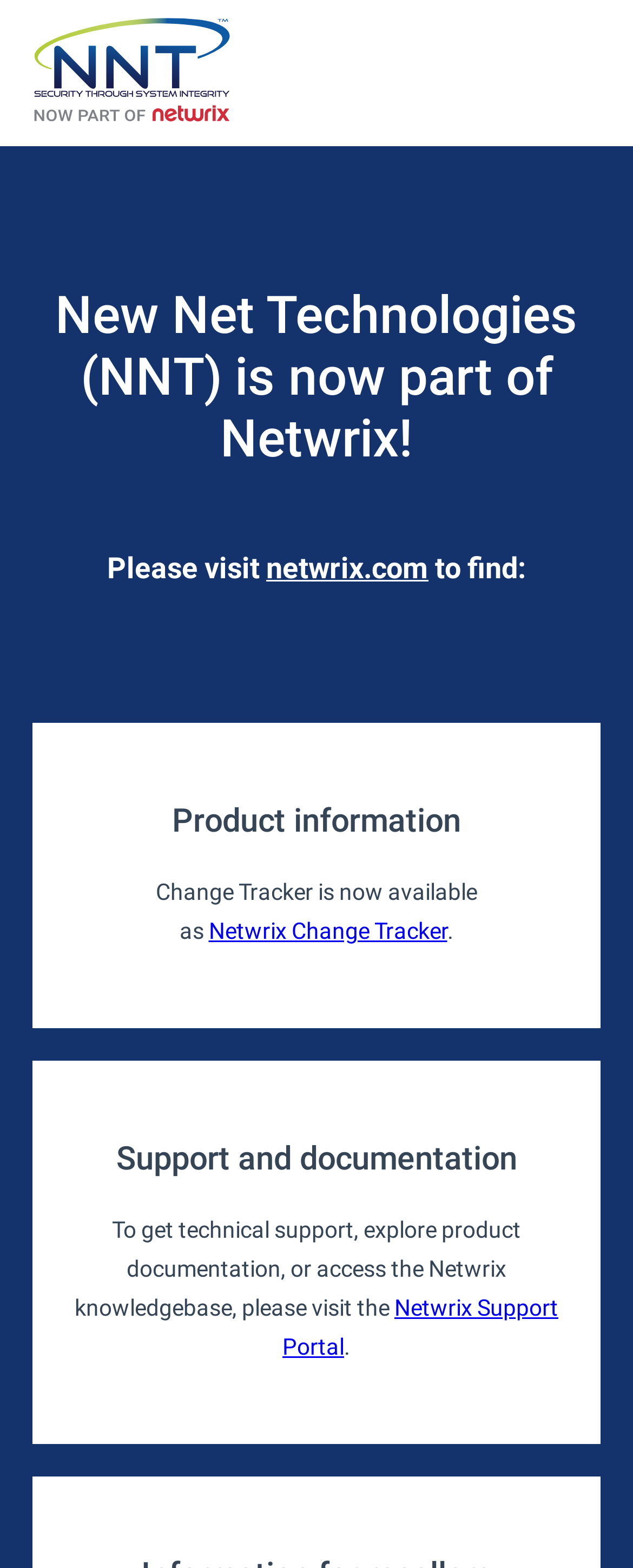Find the bounding box of the UI element described as: "Netwrix Change Tracker". The bounding box coordinates should be given as four float values between 0 and 1, i.e., [left, top, right, bottom].

[0.329, 0.585, 0.706, 0.602]